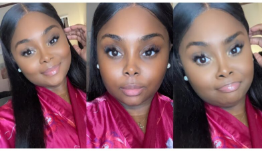Generate an elaborate caption that covers all aspects of the image.

This image features a woman showcasing a series of three joyful expressions, highlighting her charm and personality. She is wearing a luxurious pink robe, adorned with floral patterns, which adds a touch of elegance to her look. The woman has long, straight hair that frames her face beautifully. Each of the three shots captures a different angle, allowing her striking features—such as her expressive eyes and warm smile—to shine. The overall vibe is one of confidence and grace, making it an inviting and relatable portrait.